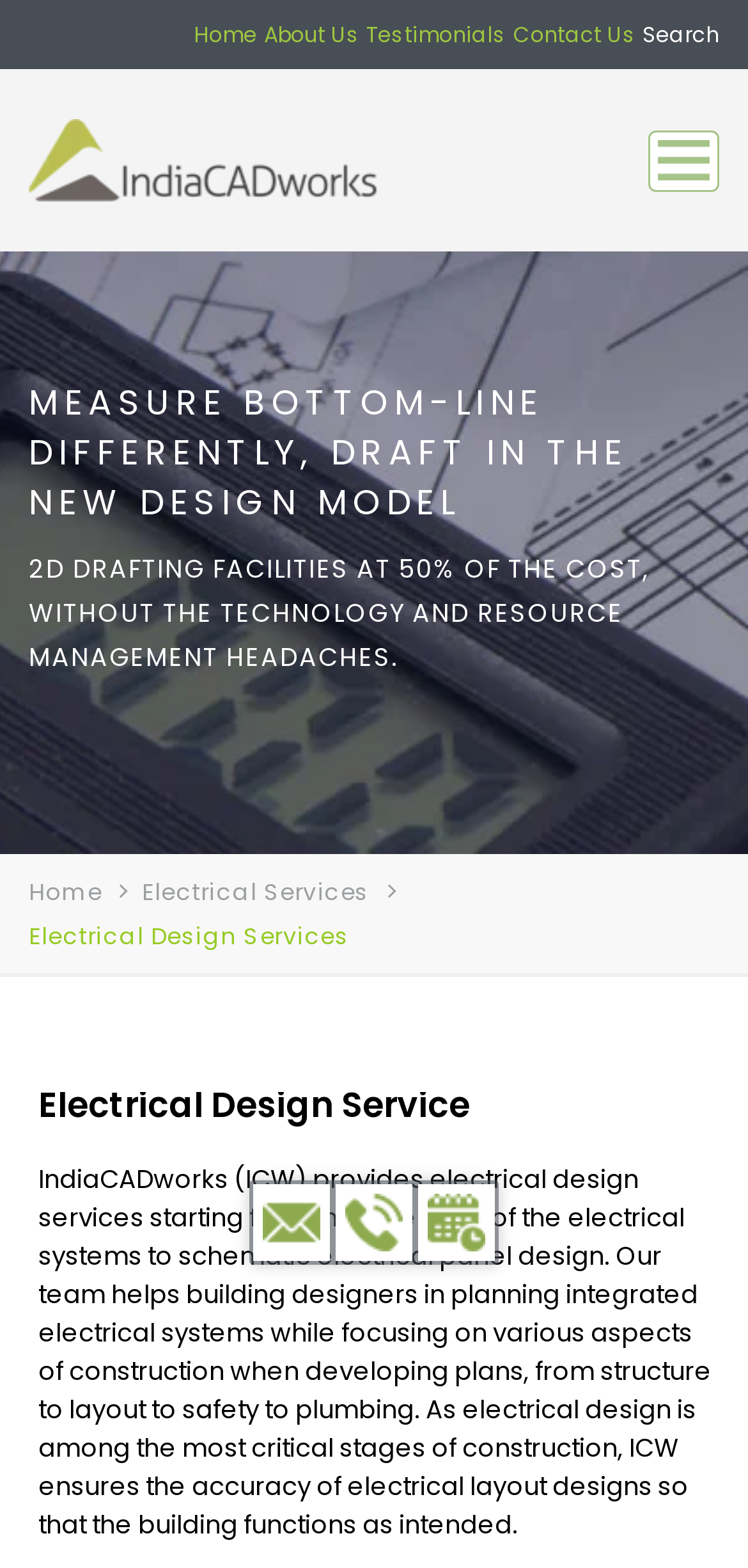Please identify the bounding box coordinates of the area I need to click to accomplish the following instruction: "learn about electrical services".

[0.19, 0.558, 0.494, 0.579]